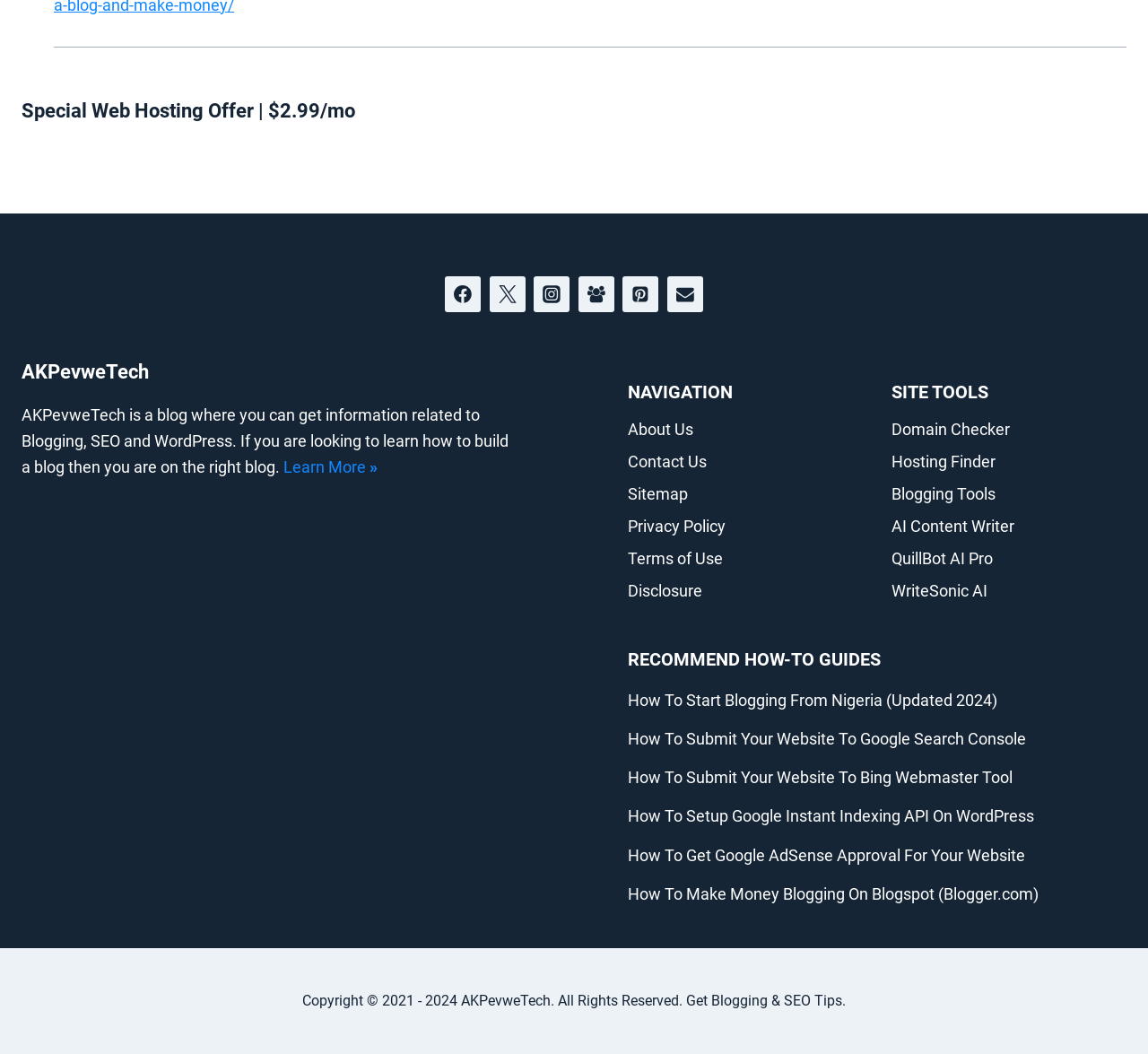What is the topic of the blog?
Based on the visual content, answer with a single word or a brief phrase.

Blogging, SEO, and WordPress